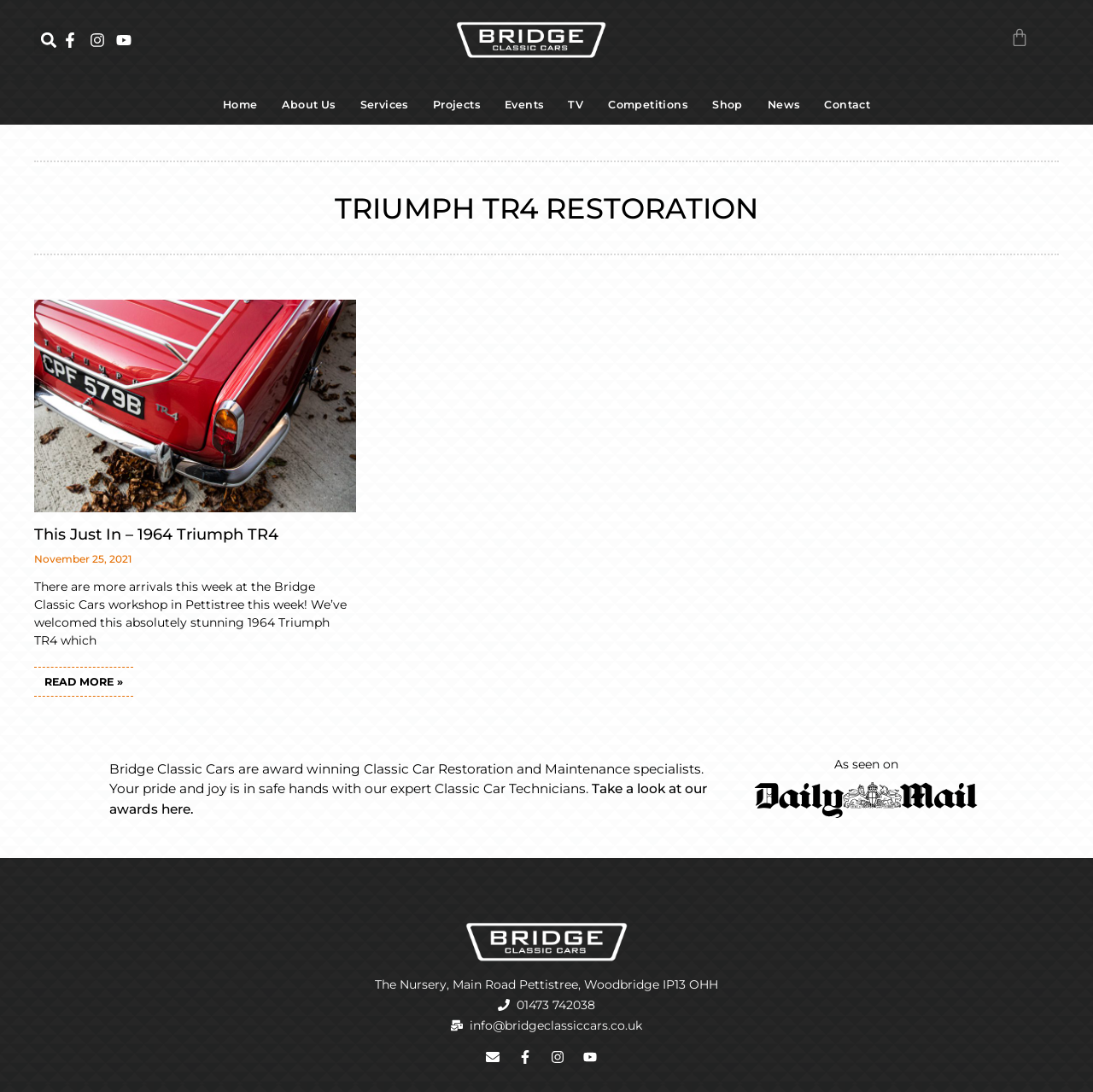Find the bounding box of the UI element described as: "01473 742038". The bounding box coordinates should be given as four float values between 0 and 1, i.e., [left, top, right, bottom].

[0.031, 0.912, 0.969, 0.929]